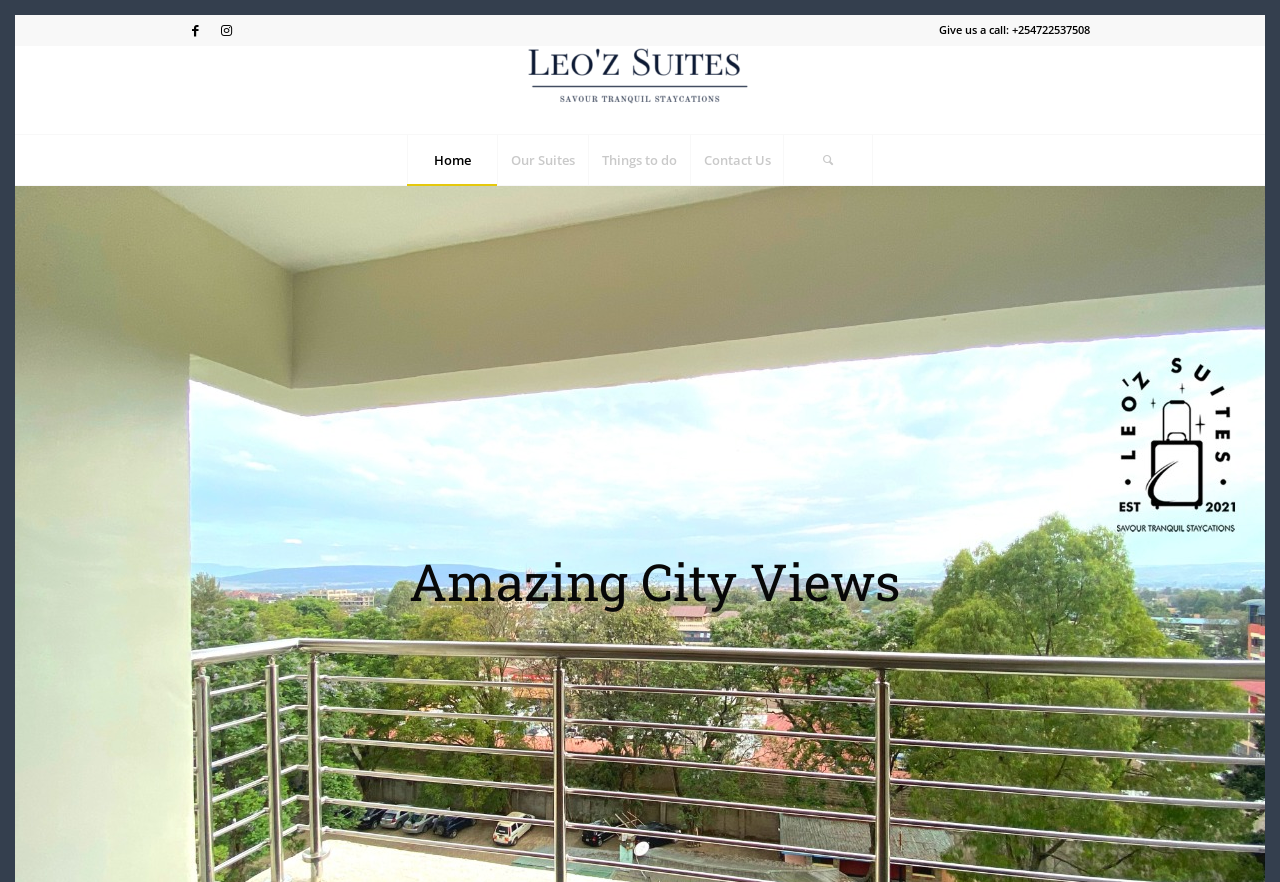Please determine the heading text of this webpage.

Welcome to Leo’z Suites